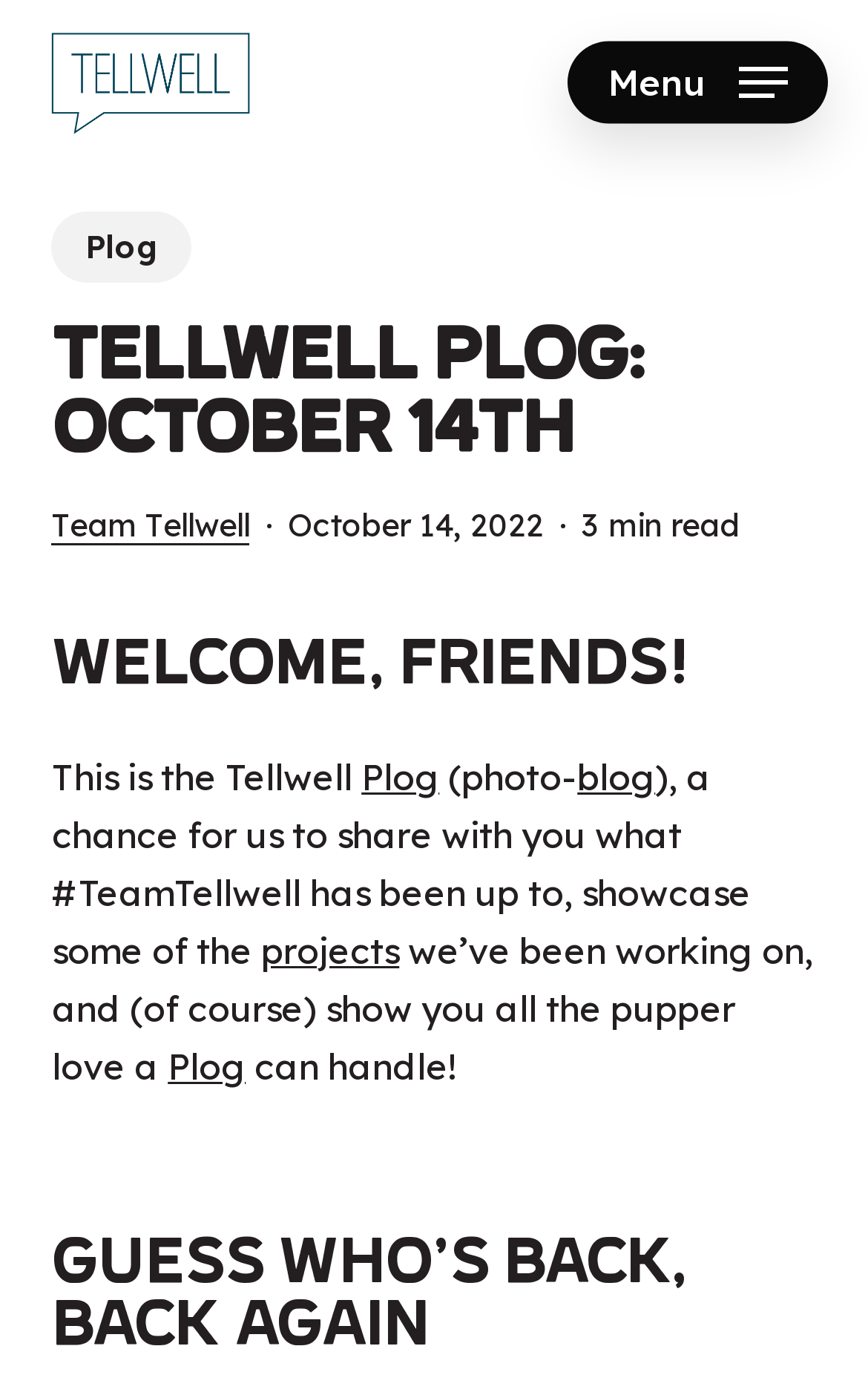What is the type of blog?
Please analyze the image and answer the question with as much detail as possible.

The type of blog can be found in the first paragraph of the blog post, where it says 'This is the Tellwell Plog (photo-blog)...'.